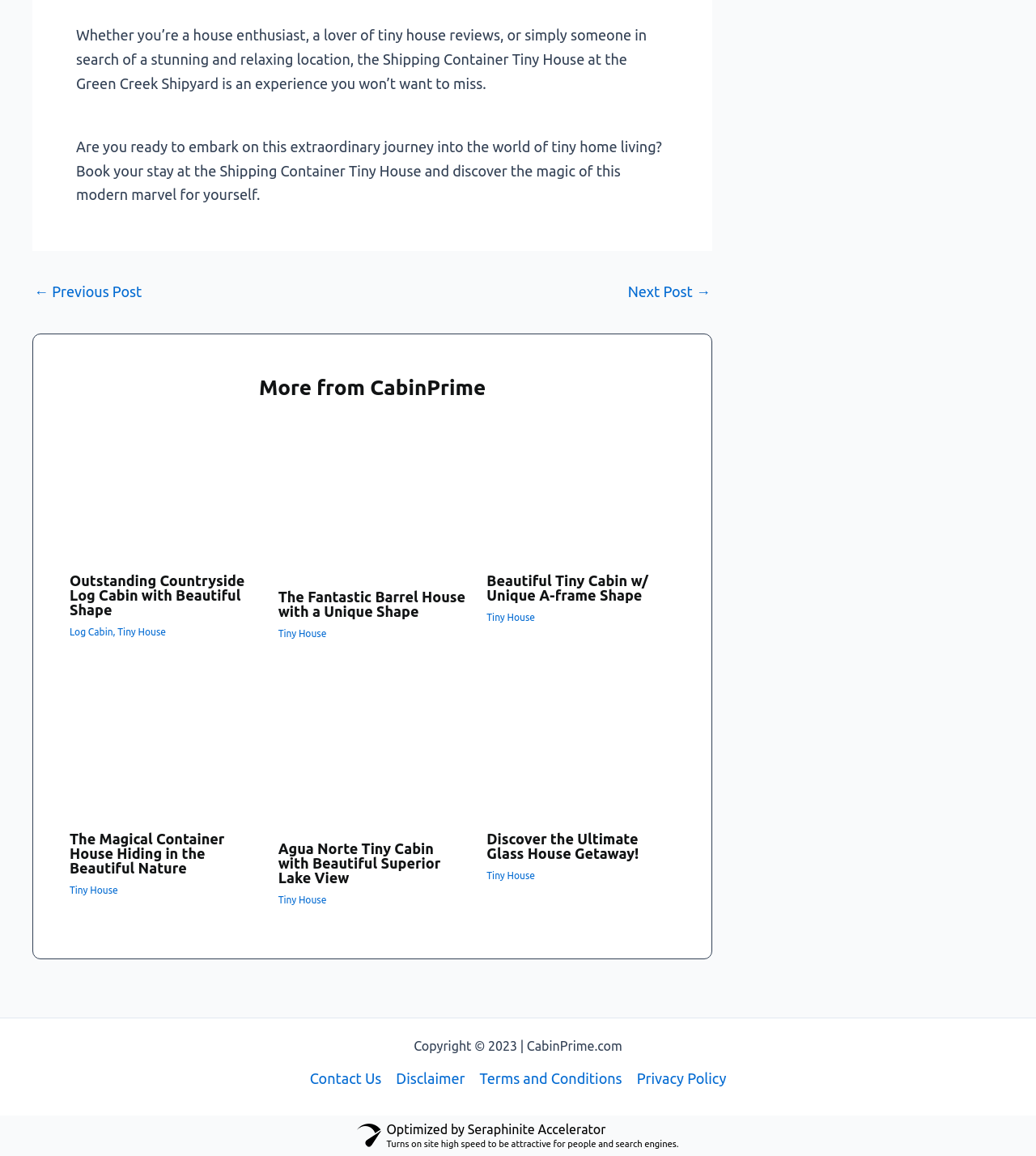Could you determine the bounding box coordinates of the clickable element to complete the instruction: "Contact Us"? Provide the coordinates as four float numbers between 0 and 1, i.e., [left, top, right, bottom].

[0.299, 0.923, 0.375, 0.944]